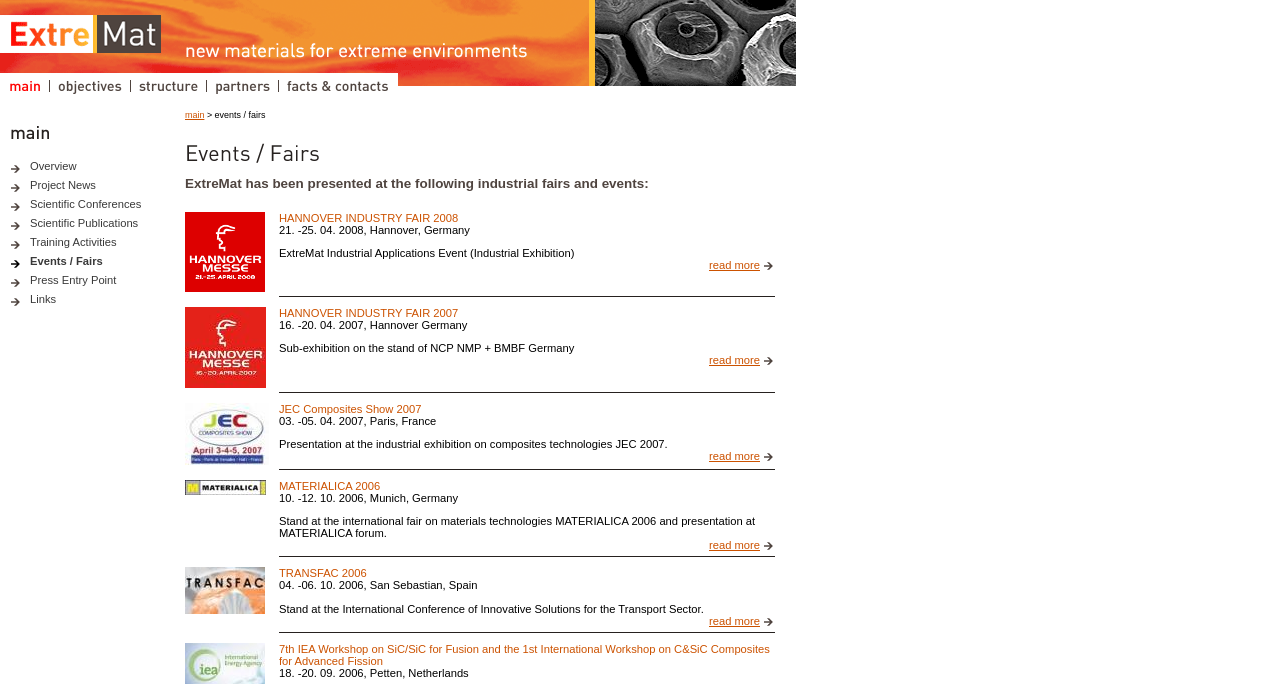Please specify the bounding box coordinates of the area that should be clicked to accomplish the following instruction: "Click on the 'ВХОД В ЭИОС' button". The coordinates should consist of four float numbers between 0 and 1, i.e., [left, top, right, bottom].

None